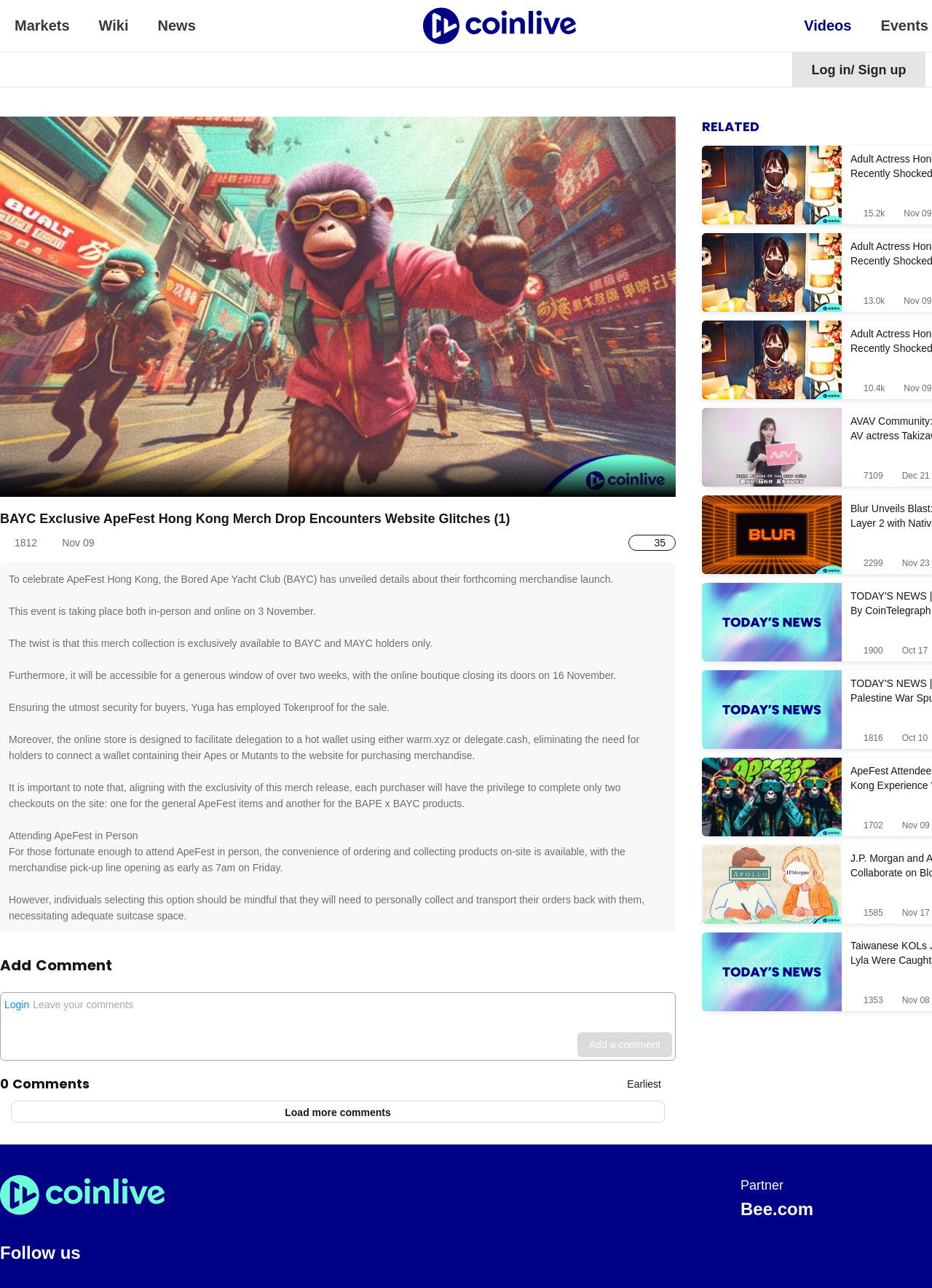Provide the bounding box coordinates of the HTML element this sentence describes: "News". The bounding box coordinates consist of four float numbers between 0 and 1, i.e., [left, top, right, bottom].

[0.169, 0.011, 0.21, 0.029]